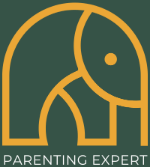What is written beneath the elephant?
Based on the image, answer the question in a detailed manner.

The text 'PARENTING EXPERT' is displayed in a clean, elegant font beneath the elephant, emphasizing the brand's focus on providing expertise and guidance to parents.